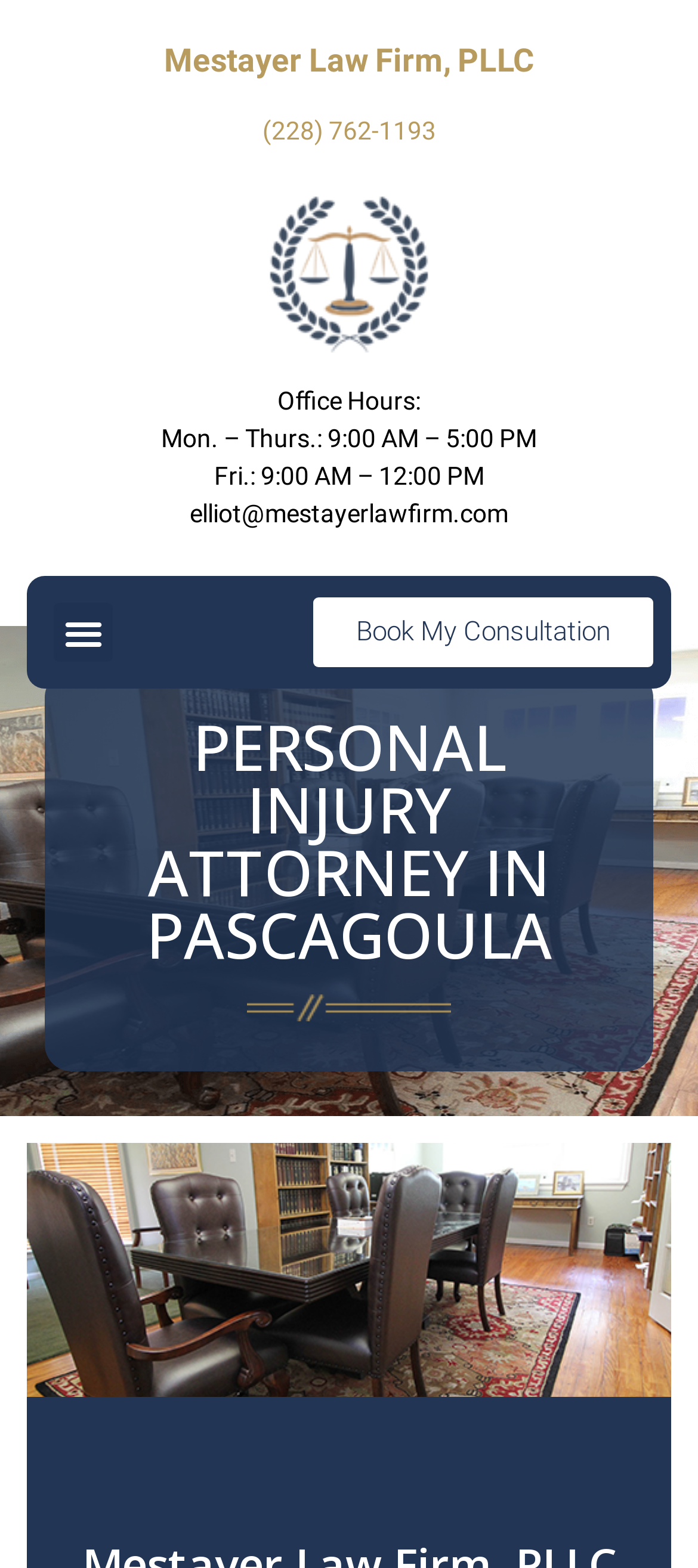Identify the bounding box for the UI element described as: "elliot@mestayerlawfirm.com". Ensure the coordinates are four float numbers between 0 and 1, formatted as [left, top, right, bottom].

[0.272, 0.318, 0.728, 0.337]